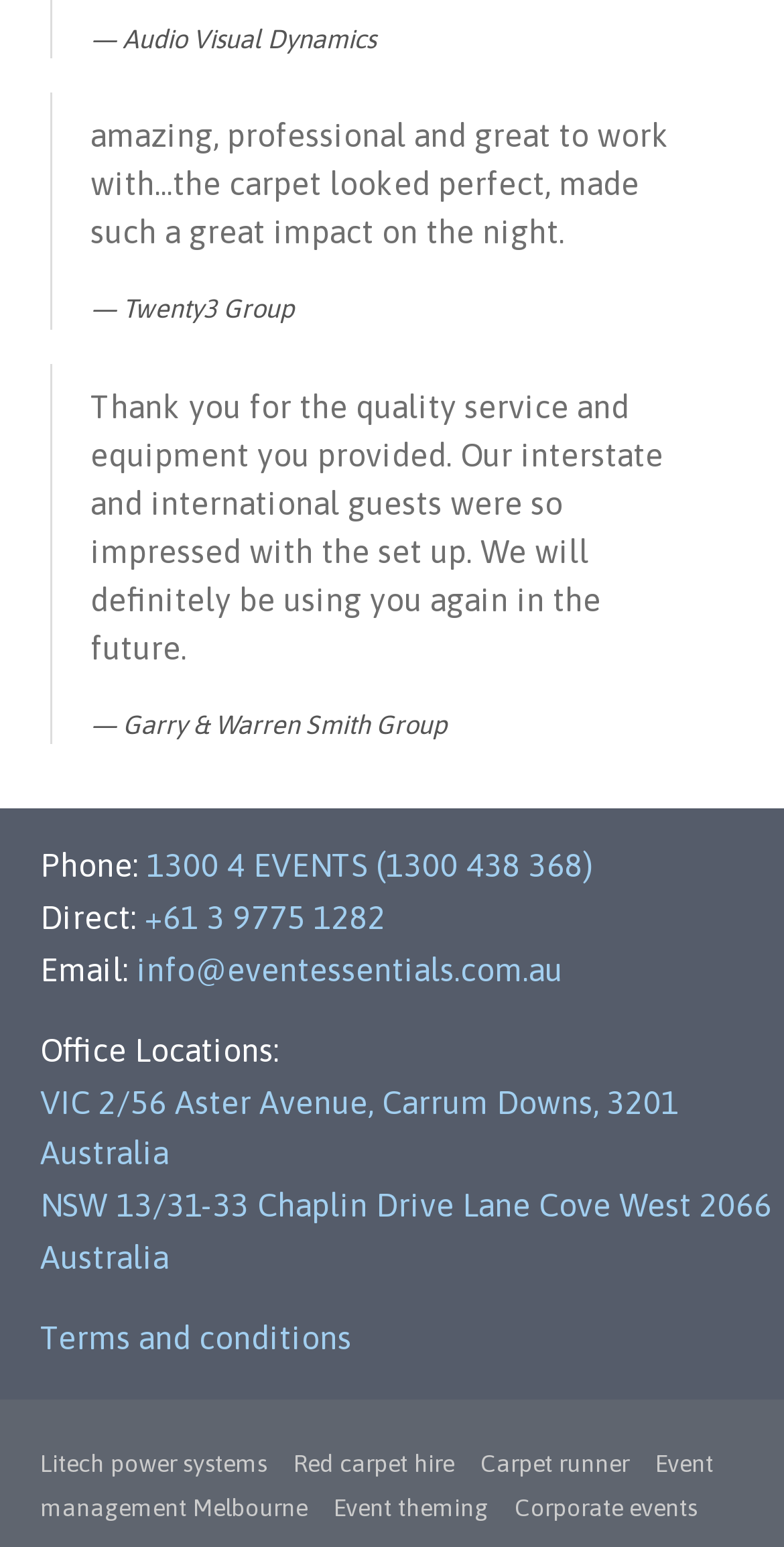What is the company name mentioned in the first testimonial?
Provide a comprehensive and detailed answer to the question.

The first testimonial is located in the blockquote element with ID 24, and it contains a StaticText element with ID 61, which has the text 'Twenty3 Group'. This text is likely the company name mentioned in the testimonial.